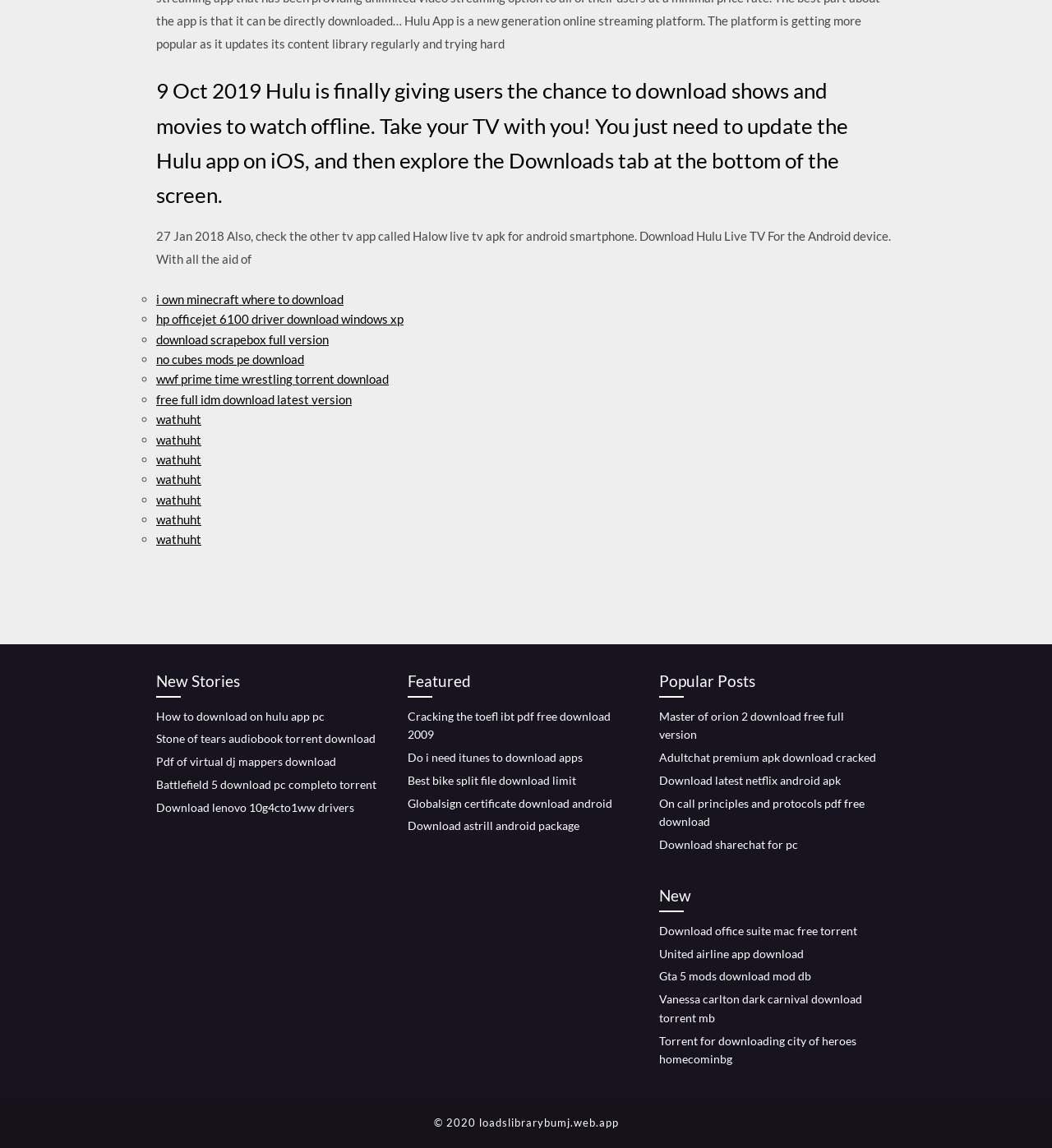Please predict the bounding box coordinates (top-left x, top-left y, bottom-right x, bottom-right y) for the UI element in the screenshot that fits the description: Download sharechat for pc

[0.627, 0.73, 0.759, 0.742]